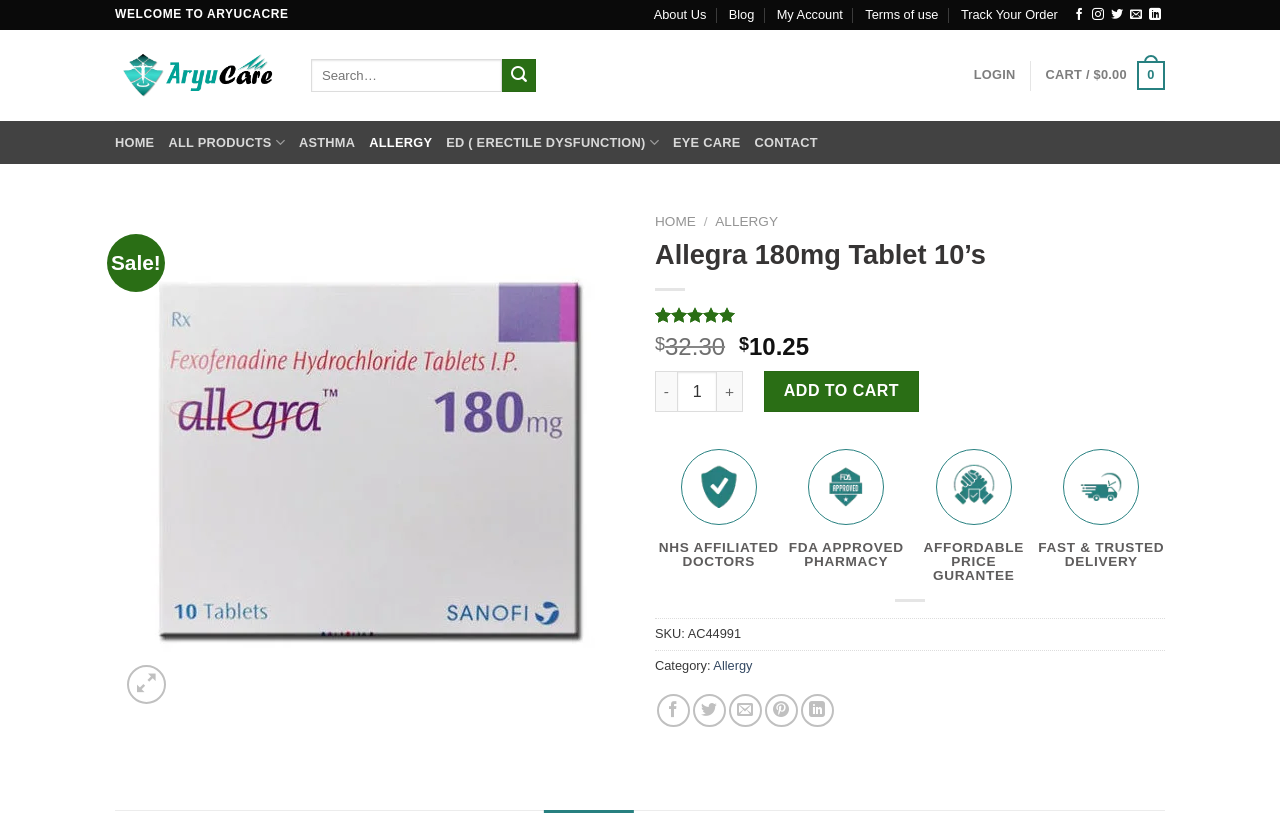What is the category of the tablet?
Look at the screenshot and respond with one word or a short phrase.

Allergy